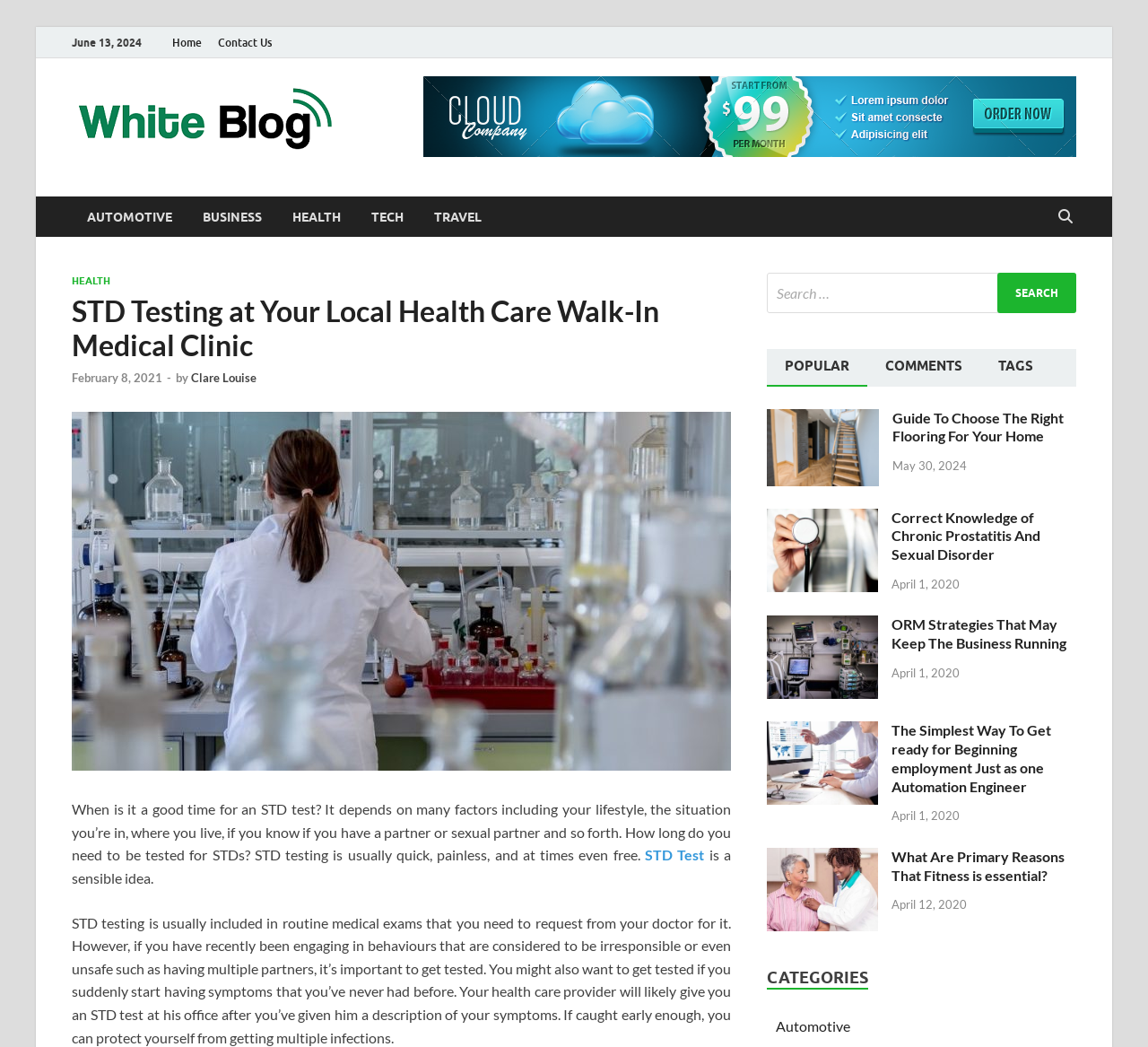Refer to the image and provide a thorough answer to this question:
What is included in routine medical exams?

The article states that STD testing is usually included in routine medical exams that you need to request from your doctor. This suggests that STD testing is a standard part of regular health check-ups.